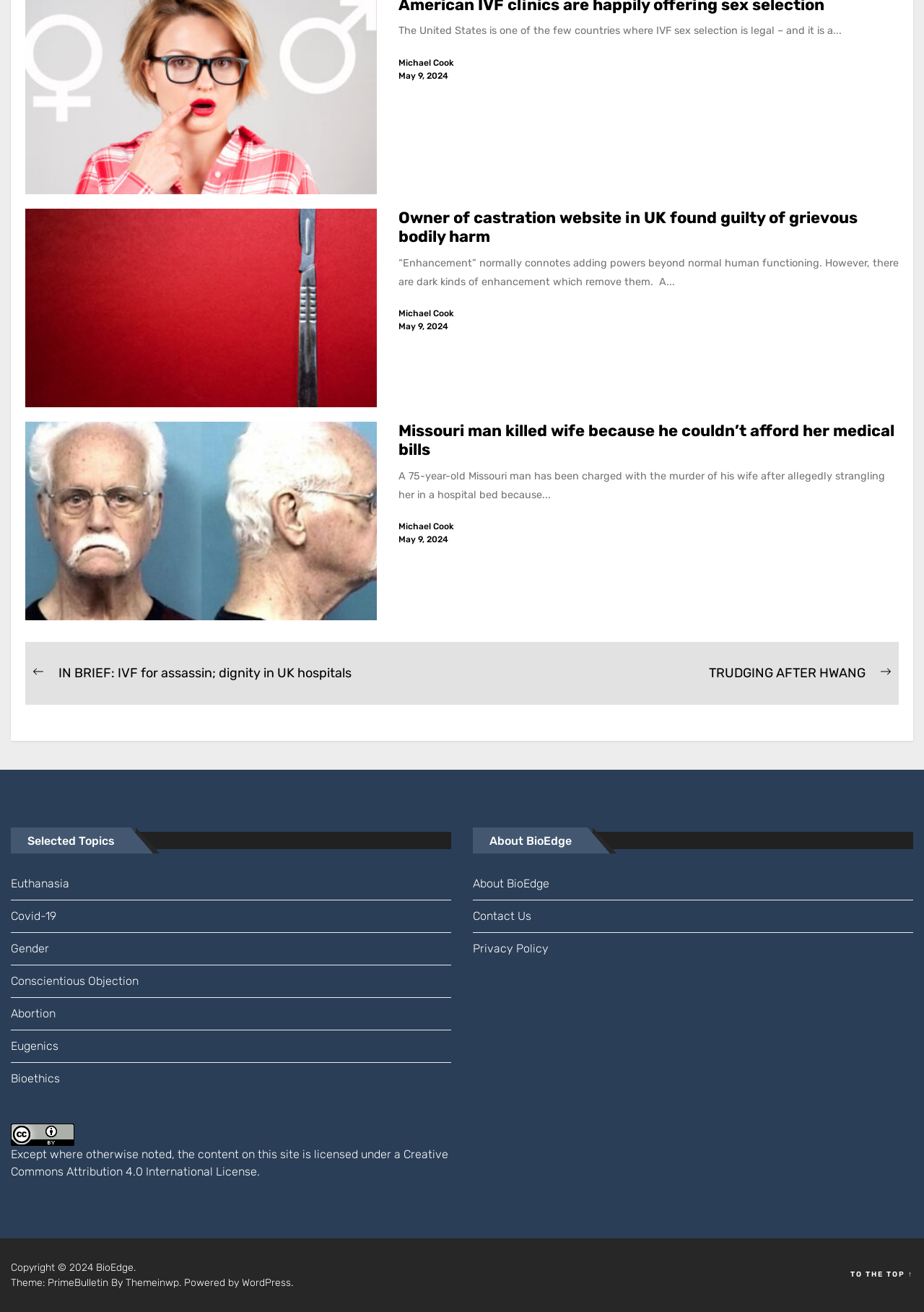Please predict the bounding box coordinates of the element's region where a click is necessary to complete the following instruction: "Learn more about Euthanasia". The coordinates should be represented by four float numbers between 0 and 1, i.e., [left, top, right, bottom].

[0.012, 0.662, 0.488, 0.686]